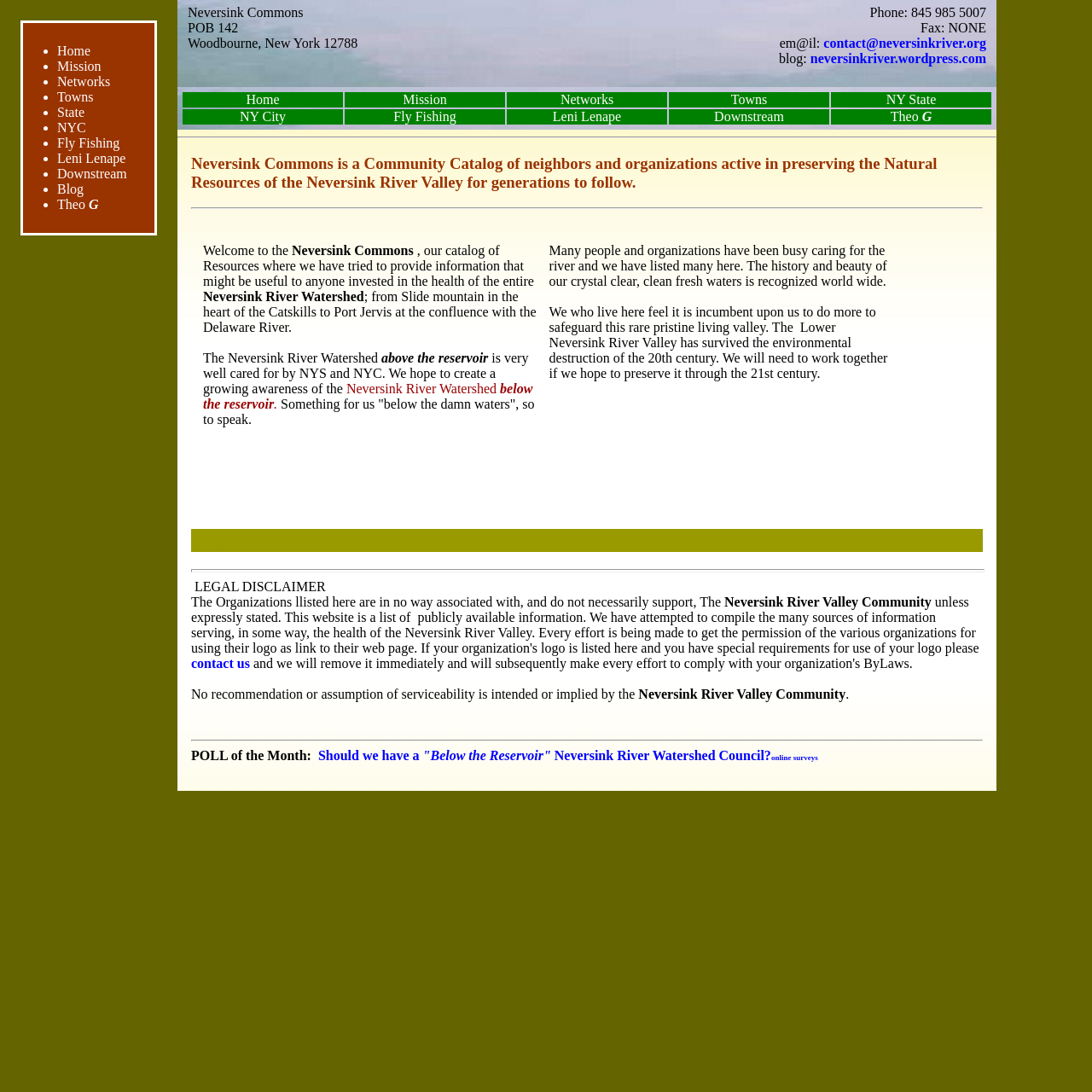Locate the bounding box coordinates of the clickable region to complete the following instruction: "Read the blog at neversinkriver.wordpress.com."

[0.742, 0.047, 0.903, 0.06]